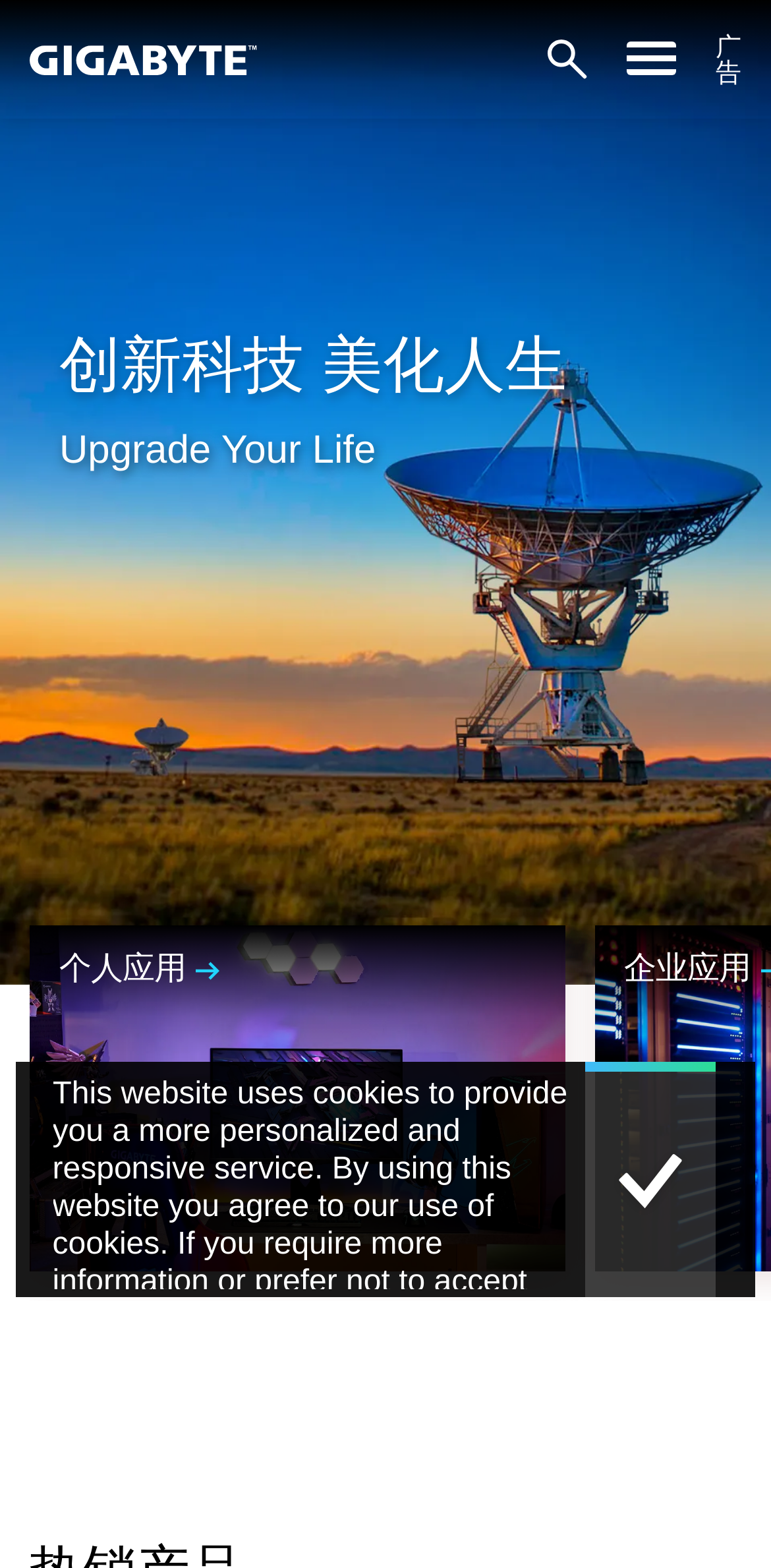Write an extensive caption that covers every aspect of the webpage.

The webpage is about GIGABYTE, a technology company focused on innovative technology and providing better experiences for consumers and enterprises. 

At the top left corner, there is a logo of GIGABYTE, accompanied by a link to the company's homepage. Next to the logo, there is a search bar with a magnifying glass icon. On the top right corner, there is a small advertisement banner.

Below the top section, there is a large background image that spans the entire width of the page. On top of this image, there is a heading that reads "创新科技 美化人生" (Innovative Technology, Beautiful Life) in Chinese, with an English subtitle "Upgrade Your Life" below it.

On the left side of the page, there is a section dedicated to personal applications, with a heading and a link to explore more. This section also contains a small icon.

At the bottom of the page, there is a notice about the website's use of cookies, with a link to the Privacy Policy page.